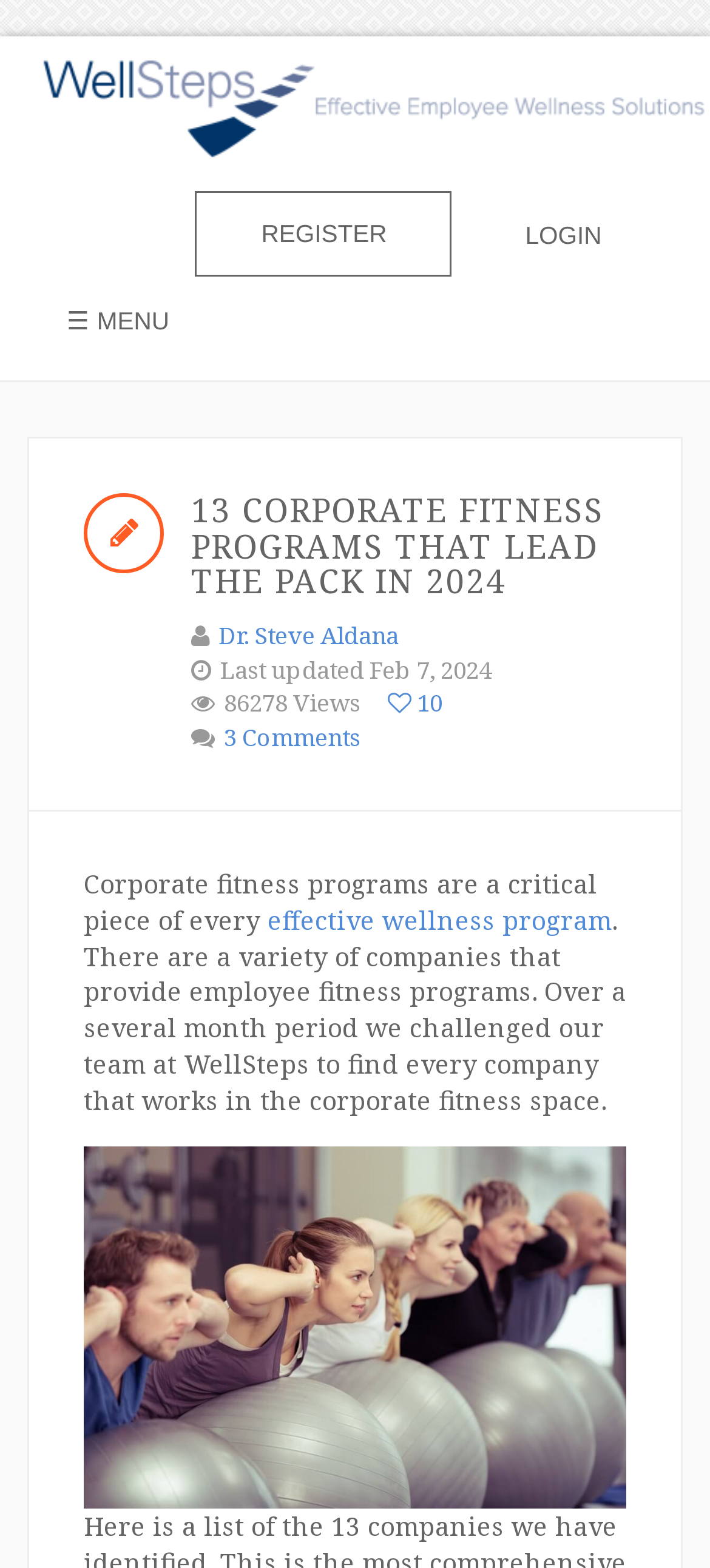Identify the main heading of the webpage and provide its text content.

13 CORPORATE FITNESS PROGRAMS THAT LEAD THE PACK IN 2024